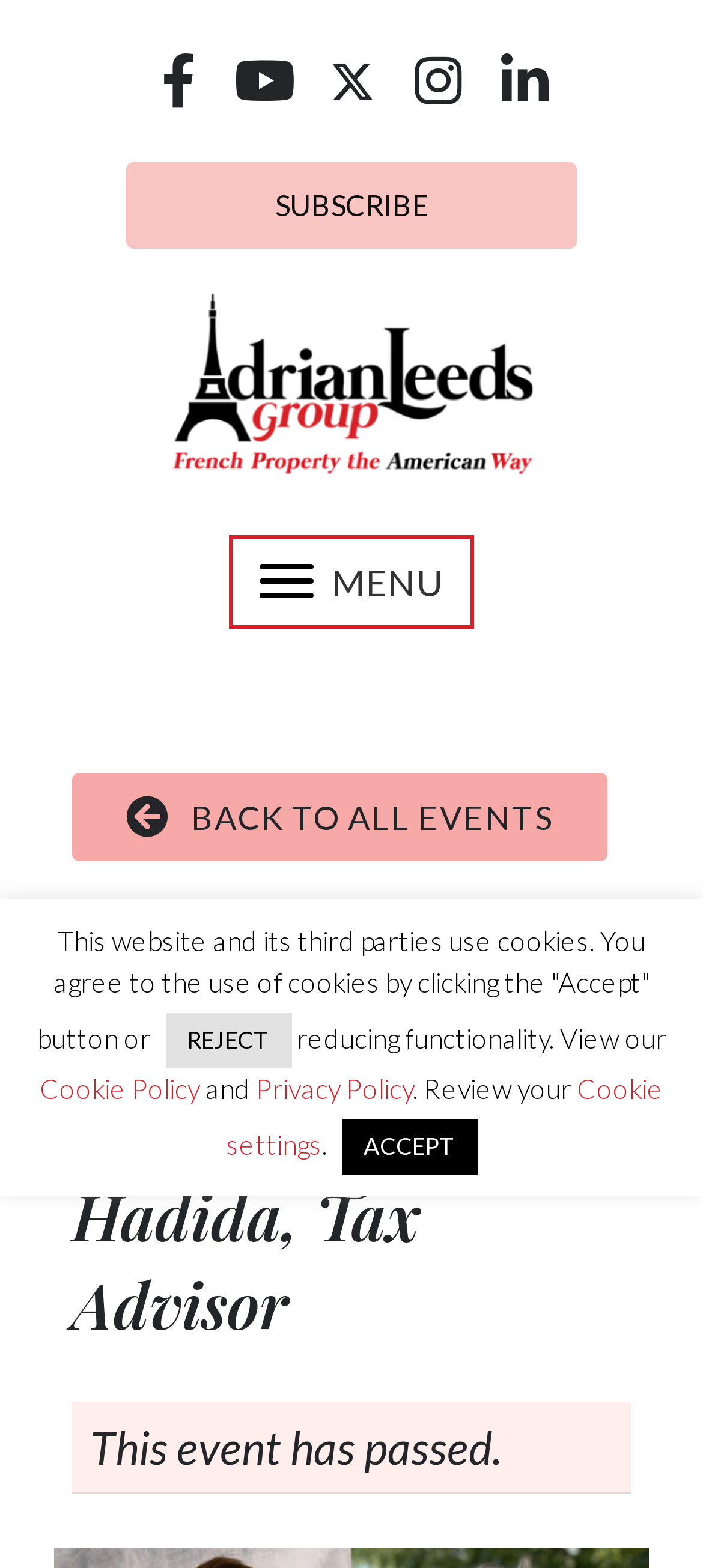Describe in detail what you see on the webpage.

The webpage is about Brian Dunhill, a financial advisor, and Jonathan Hadida, a tax advisor. At the top, there are social media buttons for Facebook, YouTube, Twitter, Instagram, and LinkedIn, aligned horizontally. Below these buttons, there is a "SUBSCRIBE" link and an image of the Adrian Leeds Group logo. 

To the right of the logo, there is a "MENU" button. Below the logo, there is a heading that displays the names of Brian Dunhill and Jonathan Hadida. 

Further down, there is a notice stating "This event has passed." Below this notice, there is a message about the website's use of cookies, with options to "REJECT" or "ACCEPT" the use of cookies. There are also links to the "Cookie Policy" and "Privacy Policy" and a "Cookie settings" button. 

The overall layout of the webpage is organized, with clear headings and concise text.